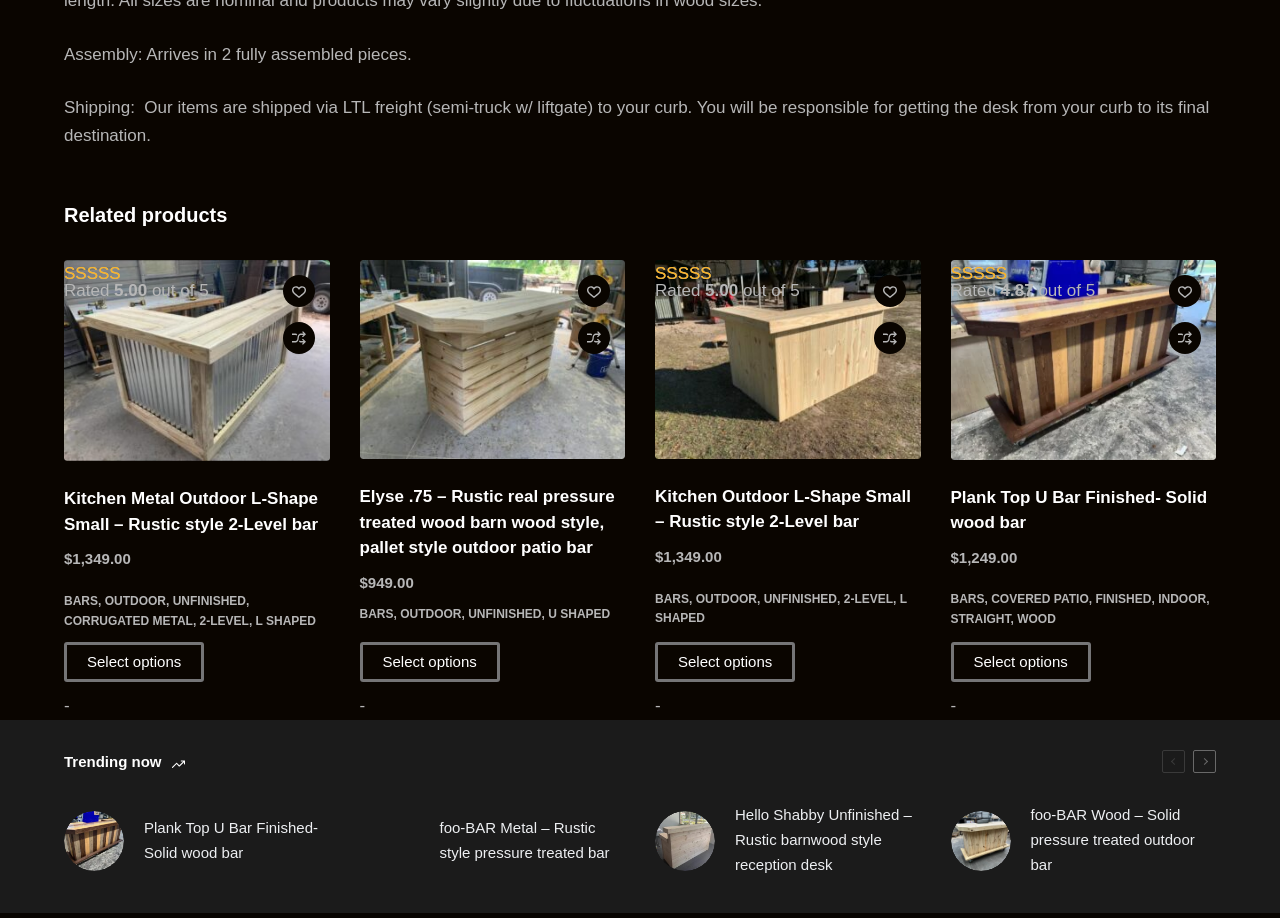Analyze the image and deliver a detailed answer to the question: Can I compare products on this webpage?

I found the 'Add to compare' links next to each product, which suggests that I can compare products on this webpage.